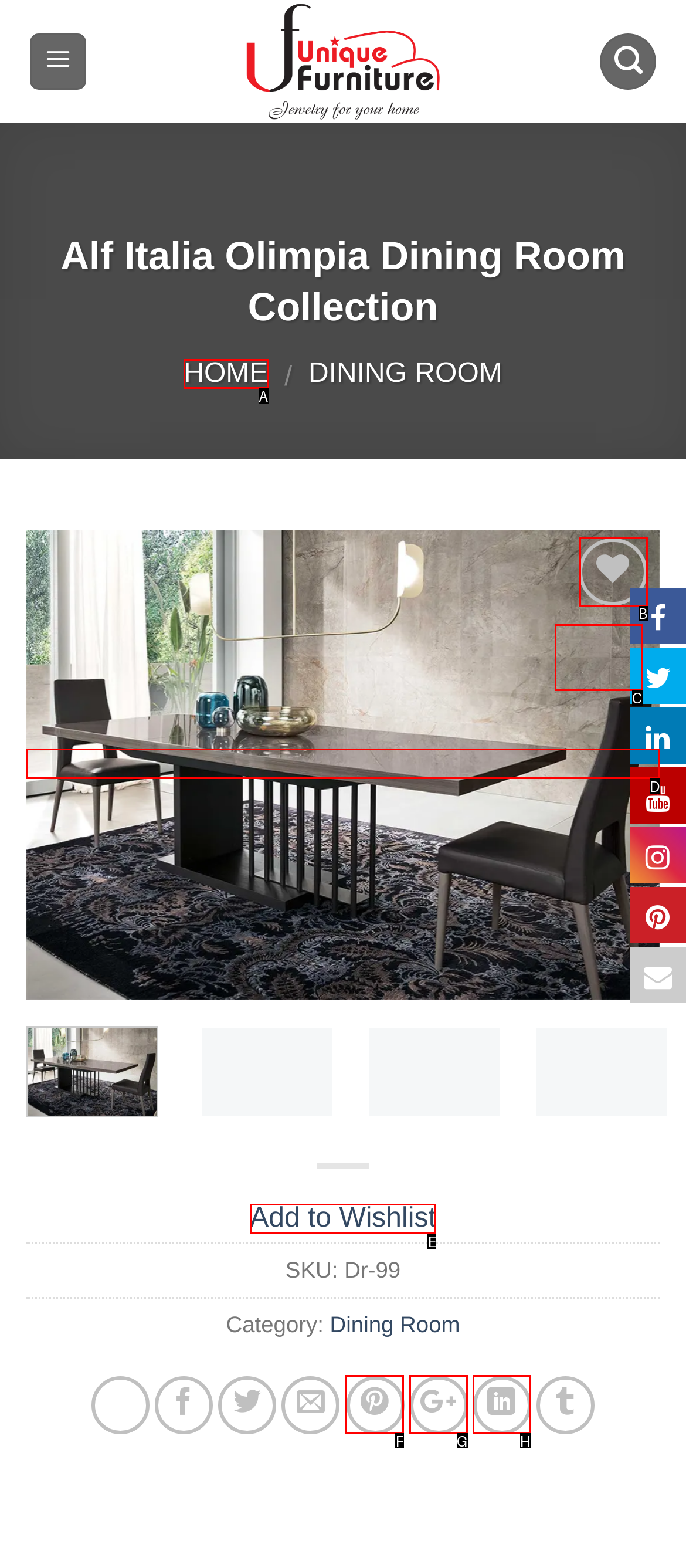Which choice should you pick to execute the task: Click on the 'HOME' link
Respond with the letter associated with the correct option only.

A